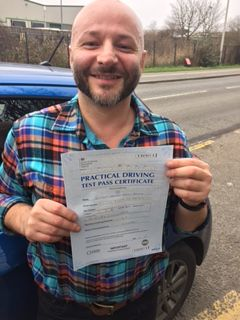What is the color of the car?
Based on the visual content, answer with a single word or a brief phrase.

Blue